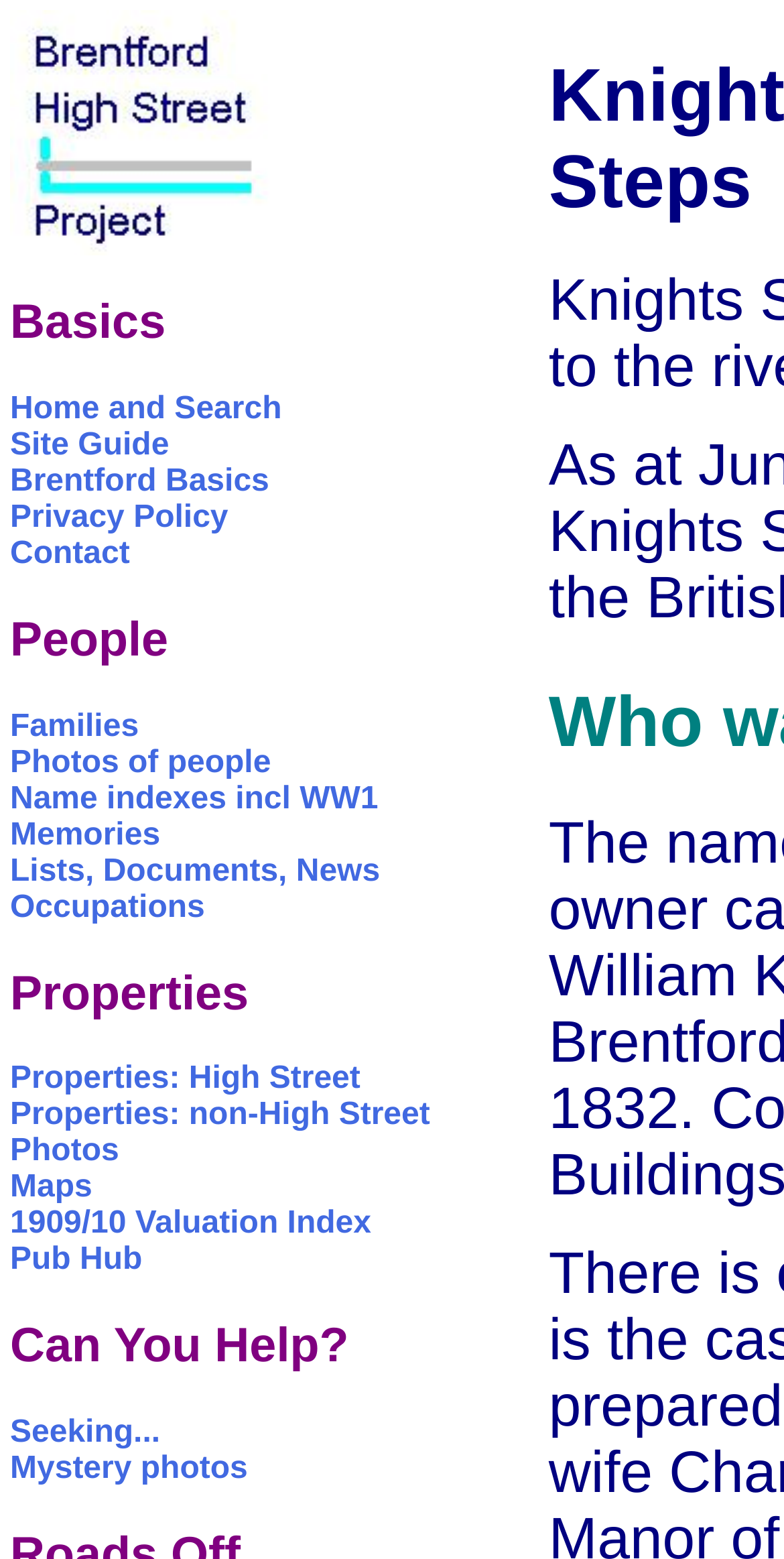Identify the bounding box coordinates for the UI element described as follows: Site Guide. Use the format (top-left x, top-left y, bottom-right x, bottom-right y) and ensure all values are floating point numbers between 0 and 1.

[0.013, 0.274, 0.216, 0.296]